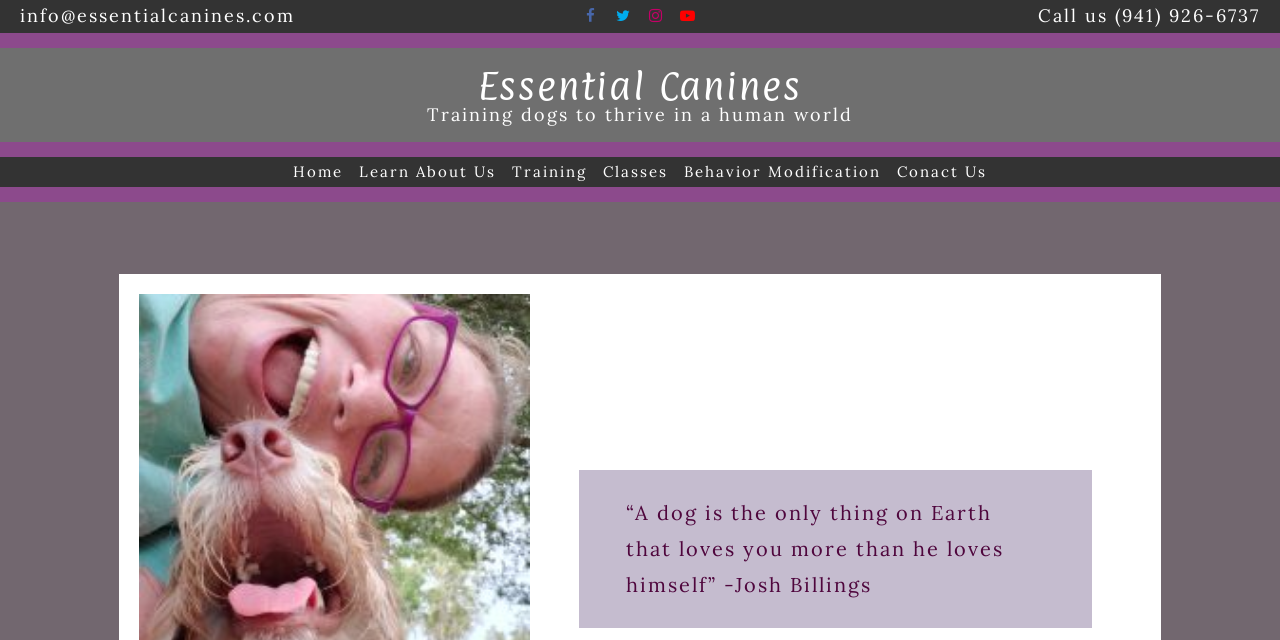Given the following UI element description: "Essential Canines", find the bounding box coordinates in the webpage screenshot.

[0.373, 0.098, 0.627, 0.17]